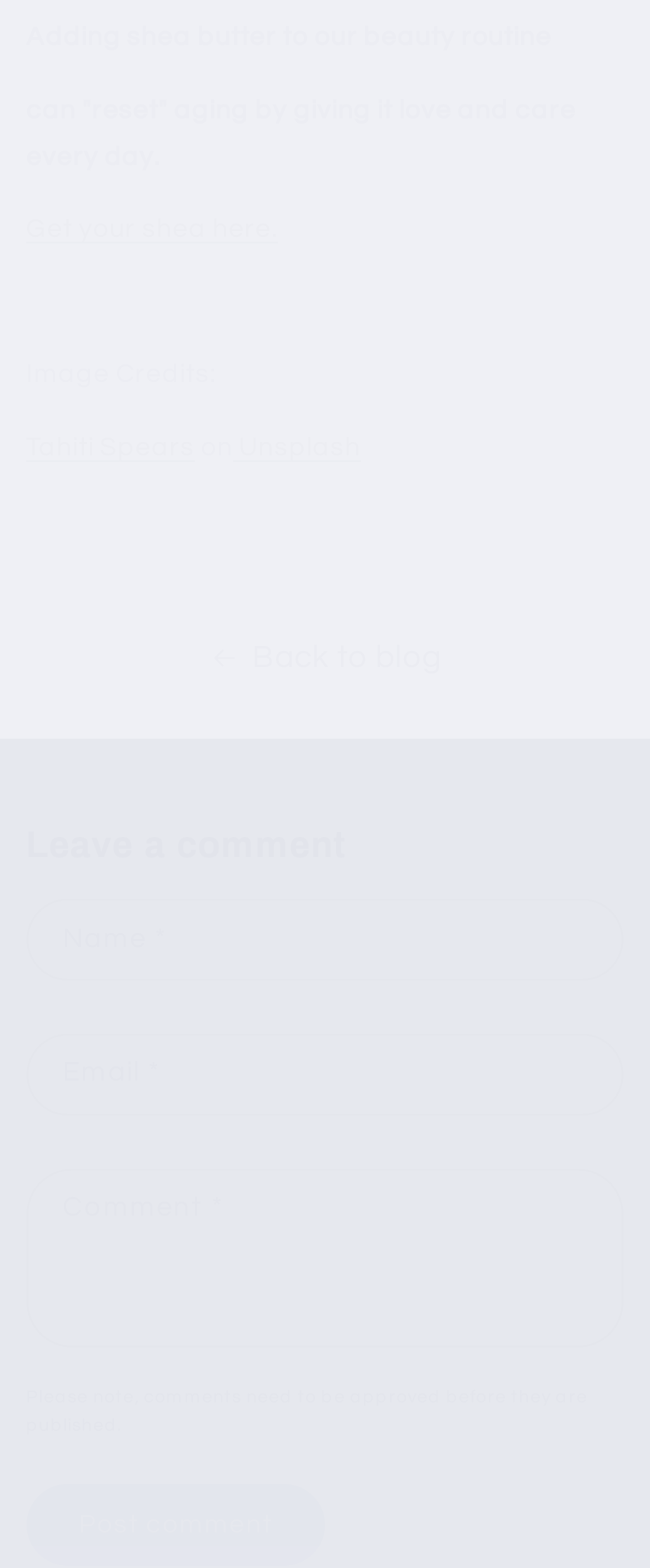Find the bounding box coordinates of the element you need to click on to perform this action: 'Click on 'Tahiti Spears''. The coordinates should be represented by four float values between 0 and 1, in the format [left, top, right, bottom].

[0.04, 0.276, 0.3, 0.293]